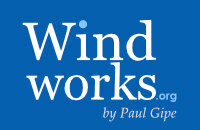Give an in-depth summary of the scene depicted in the image.

The image features a logo for "Wind Works," which is associated with Paul Gipe. The design prominently showcases the name "Wind Works" in a bold and elegant font, colored in white against a vibrant blue background. Beneath the main title, the text "by Paul Gipe" is displayed in a smaller size, further establishing the connection to the author. The logo is likely used to represent a website or a brand related to wind energy, reflecting the themes of innovation and sustainability that are often associated with Gipe's work in the field.